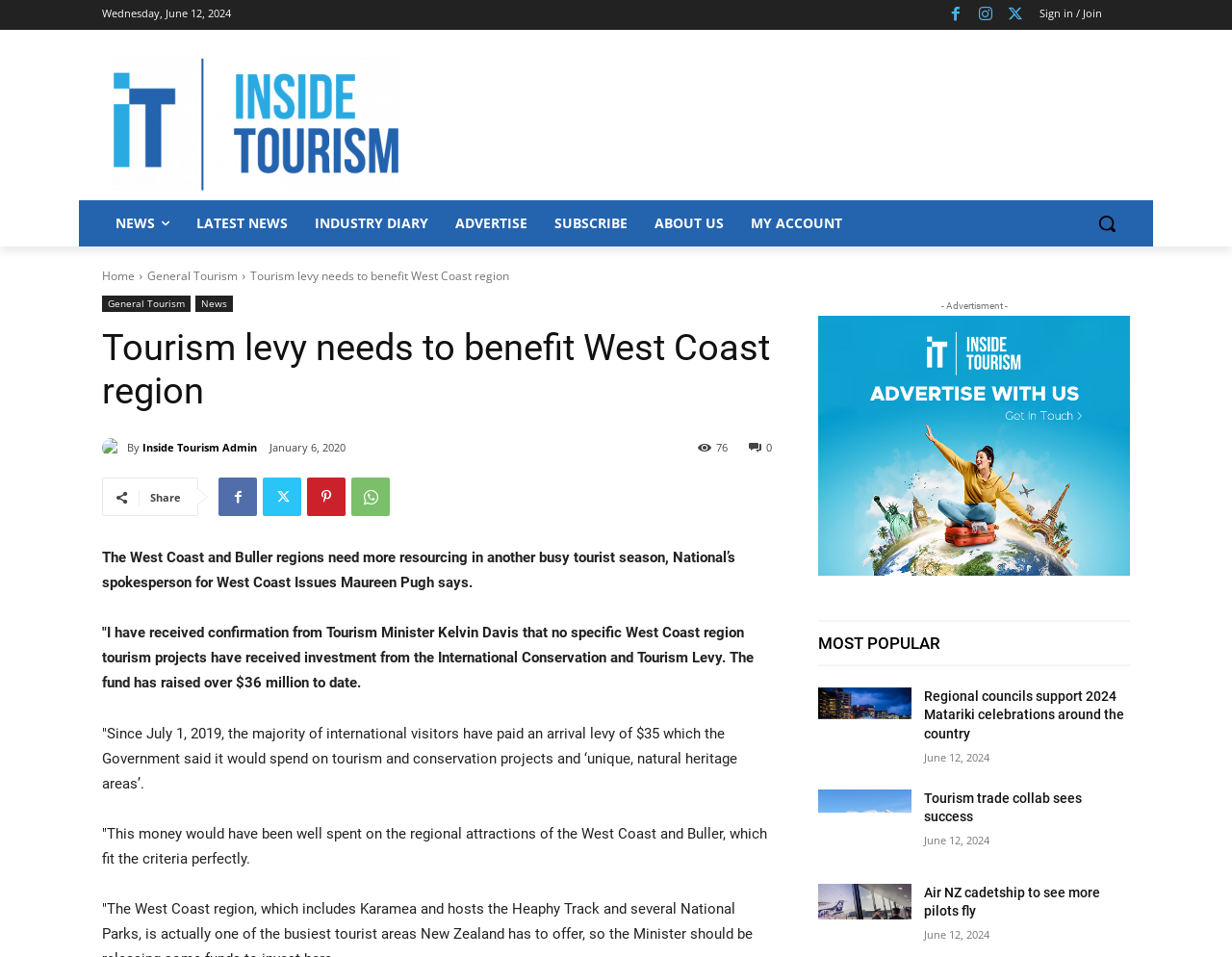Using the given element description, provide the bounding box coordinates (top-left x, top-left y, bottom-right x, bottom-right y) for the corresponding UI element in the screenshot: Tourism trade collab sees success

[0.75, 0.826, 0.878, 0.861]